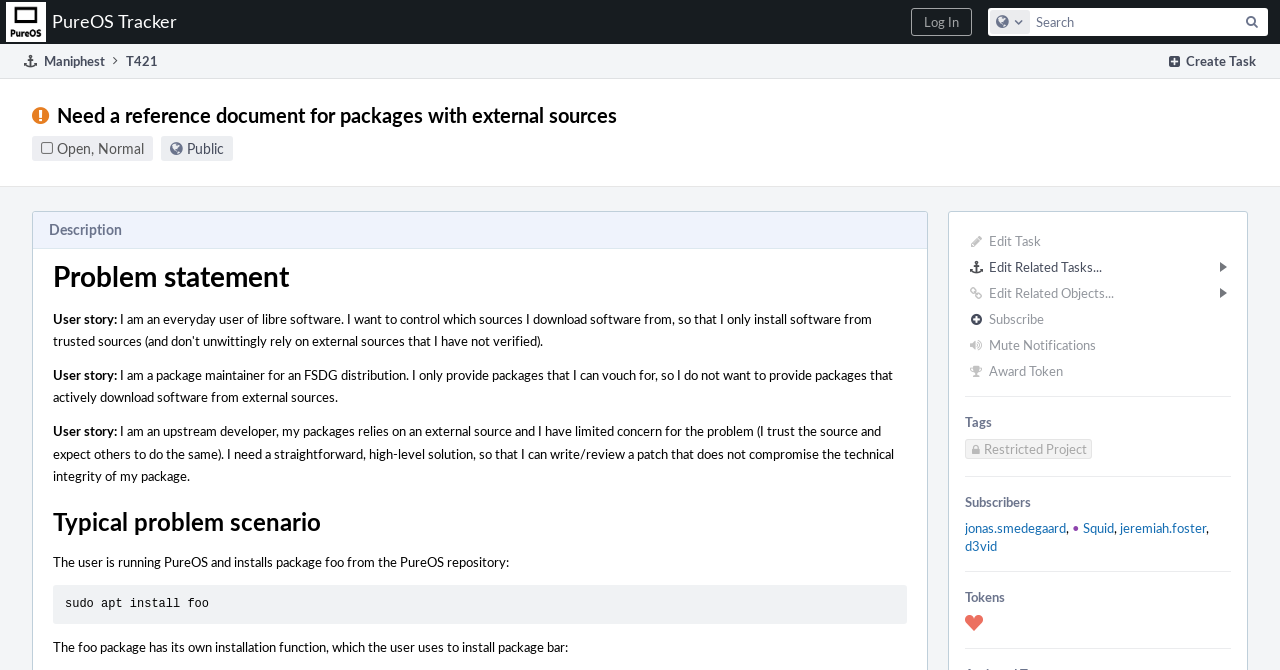What is the purpose of the 'Configure Global Search' button?
Could you answer the question in a detailed manner, providing as much information as possible?

The 'Configure Global Search' button is located next to the search textbox, suggesting that it is related to the search function. Its purpose is likely to configure the global search settings, allowing users to customize their search experience.